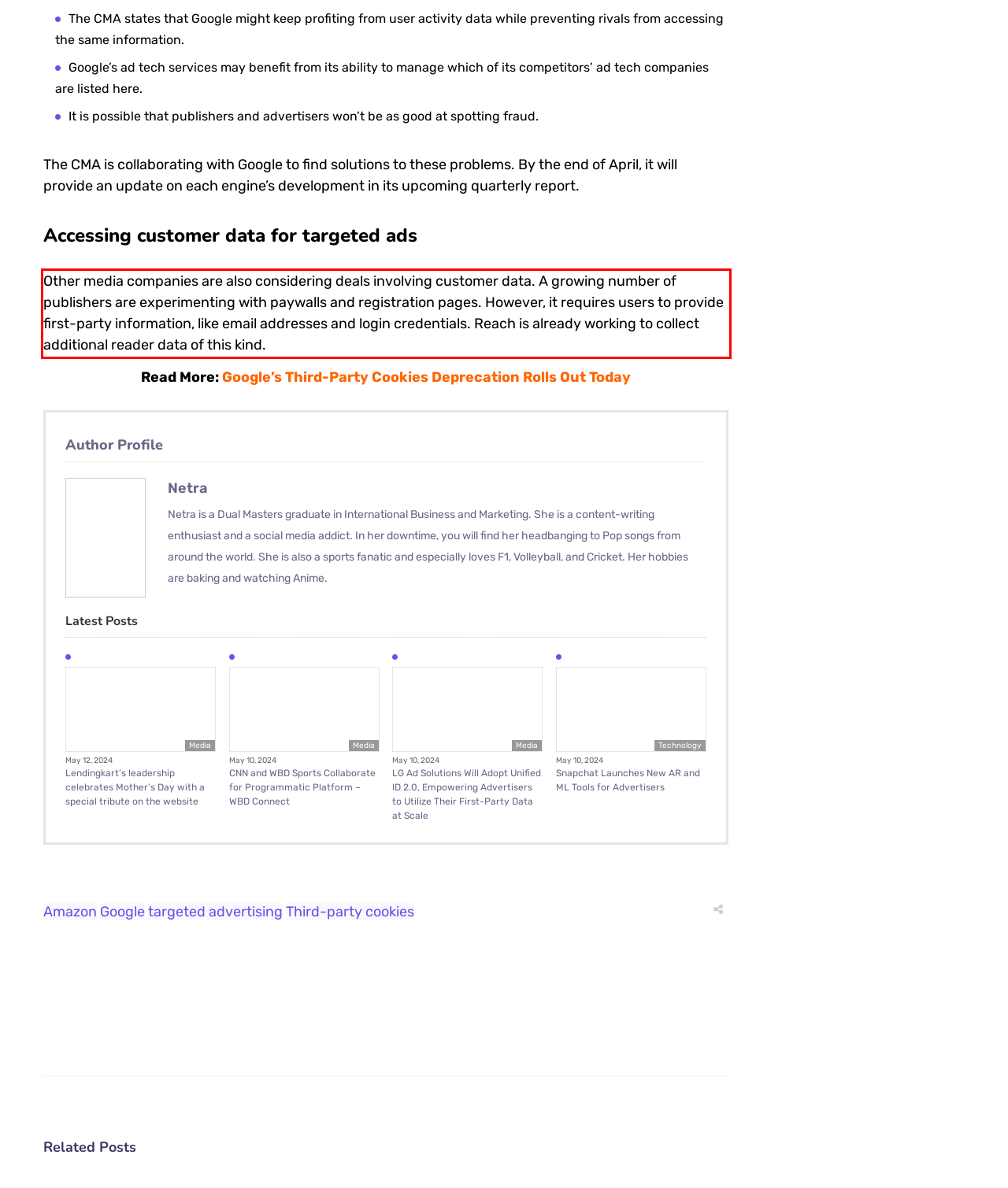You have a screenshot of a webpage with a UI element highlighted by a red bounding box. Use OCR to obtain the text within this highlighted area.

Other media companies are also considering deals involving customer data. A growing number of publishers are experimenting with paywalls and registration pages. However, it requires users to provide first-party information, like email addresses and login credentials. Reach is already working to collect additional reader data of this kind.